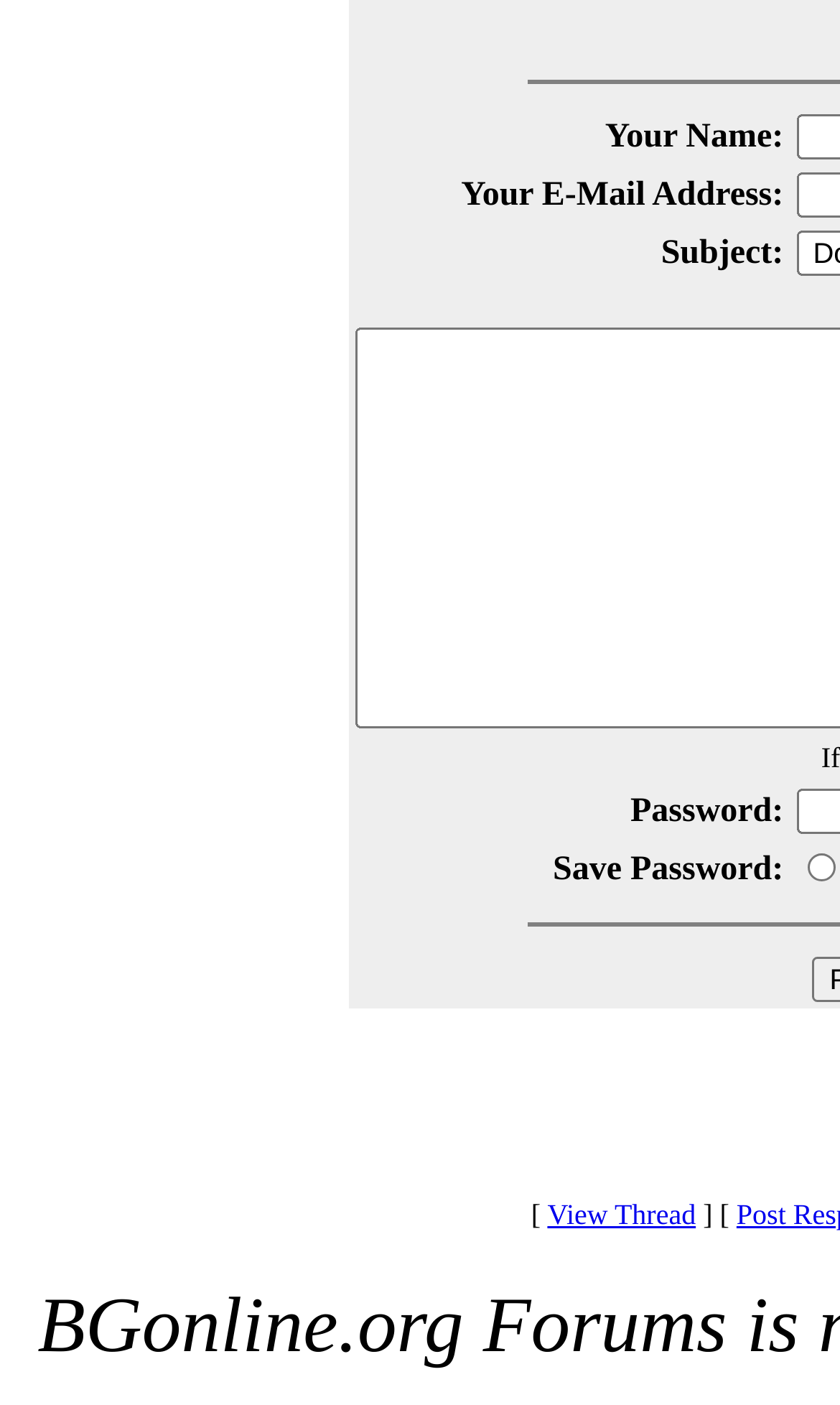What is the purpose of the radio button?
Ensure your answer is thorough and detailed.

The radio button is located near the 'Save Password' field, and it is likely used to toggle the saving of the password. This is inferred from the context of the surrounding elements.